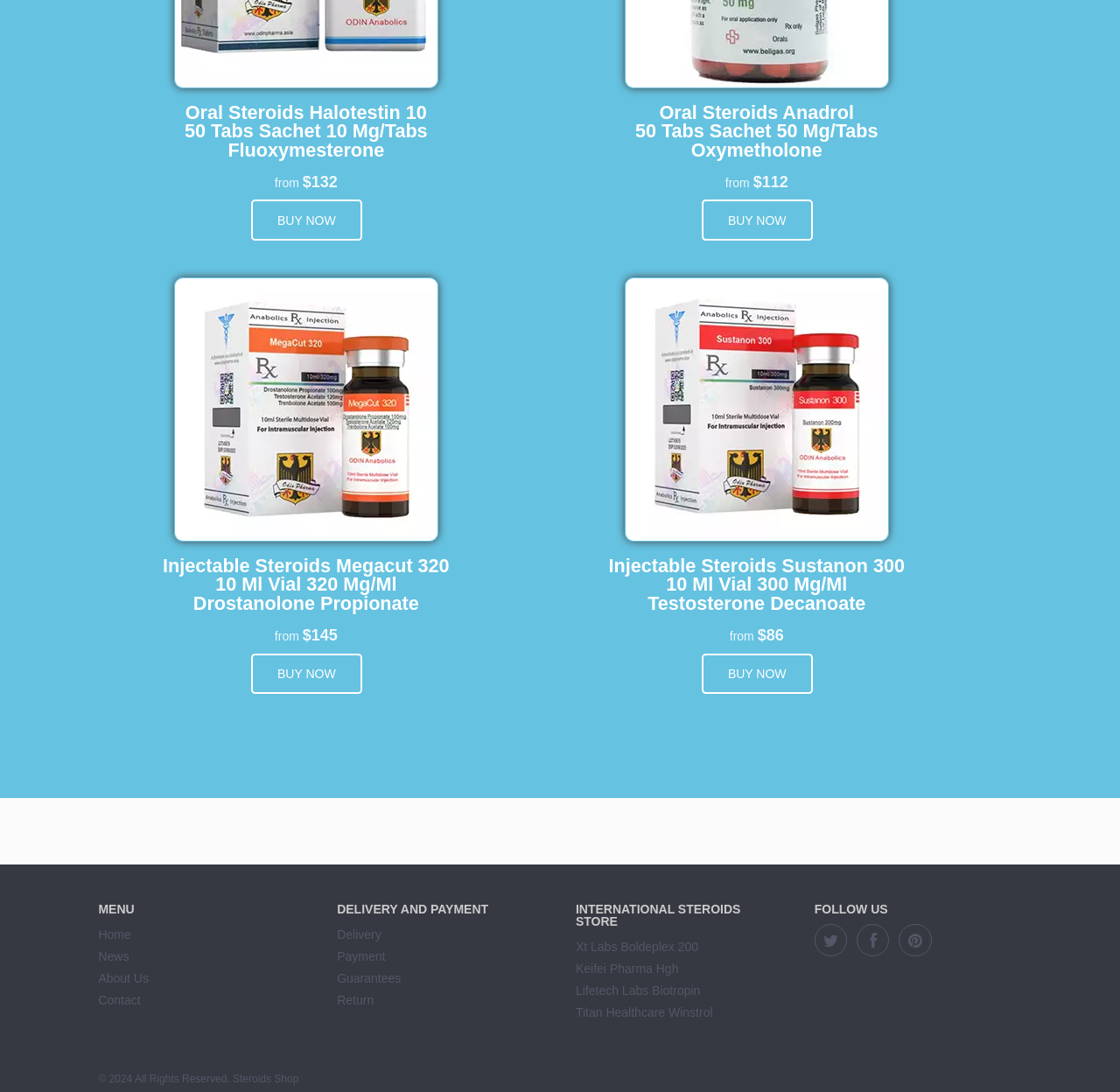Given the description of a UI element: "May 1, 2023", identify the bounding box coordinates of the matching element in the webpage screenshot.

None